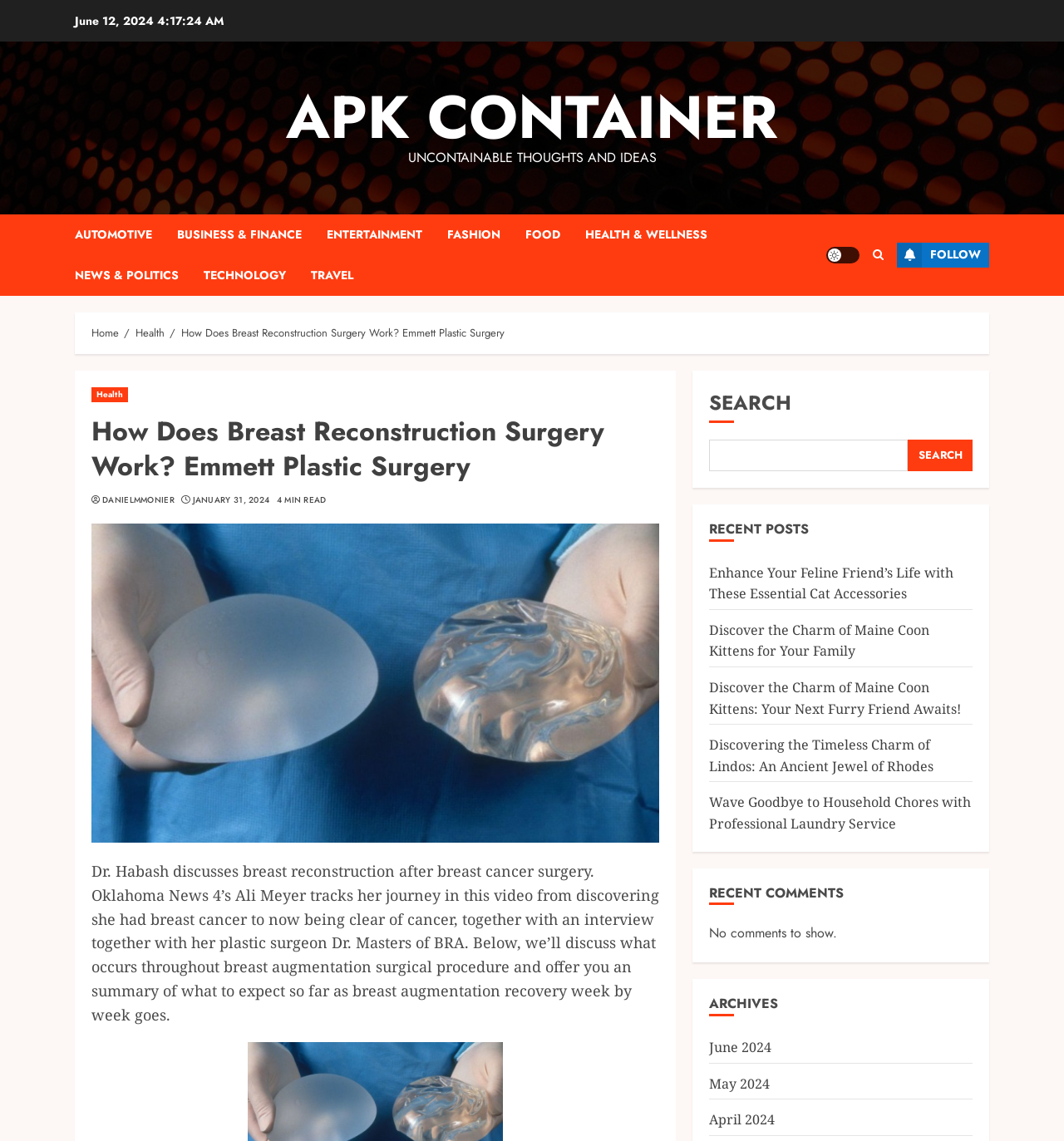Please find the bounding box coordinates of the element that you should click to achieve the following instruction: "View the 'RECENT POSTS'". The coordinates should be presented as four float numbers between 0 and 1: [left, top, right, bottom].

[0.667, 0.457, 0.914, 0.475]